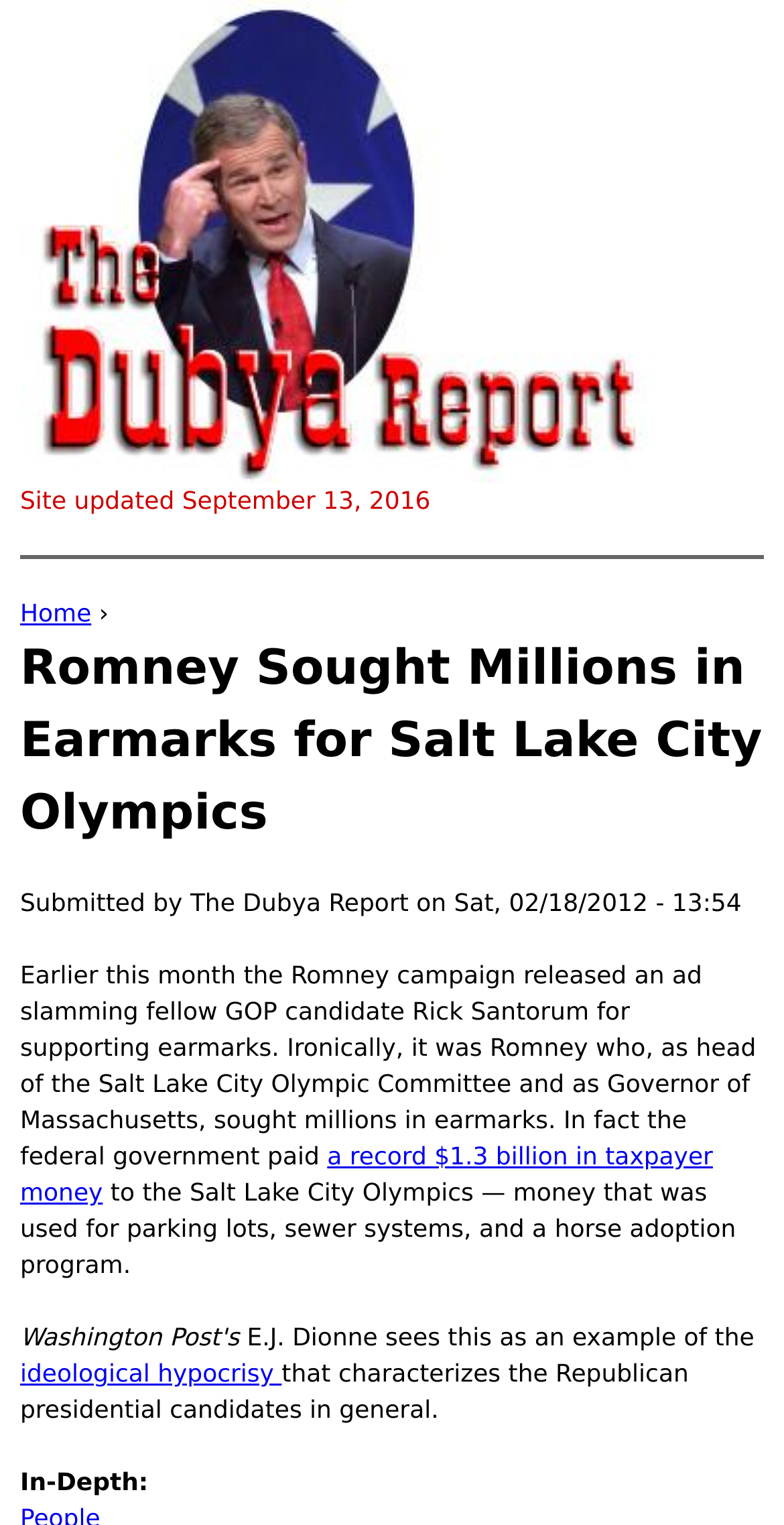What is the name of the author who sees Romney's action as ideological hypocrisy?
Based on the visual, give a brief answer using one word or a short phrase.

E.J. Dionne